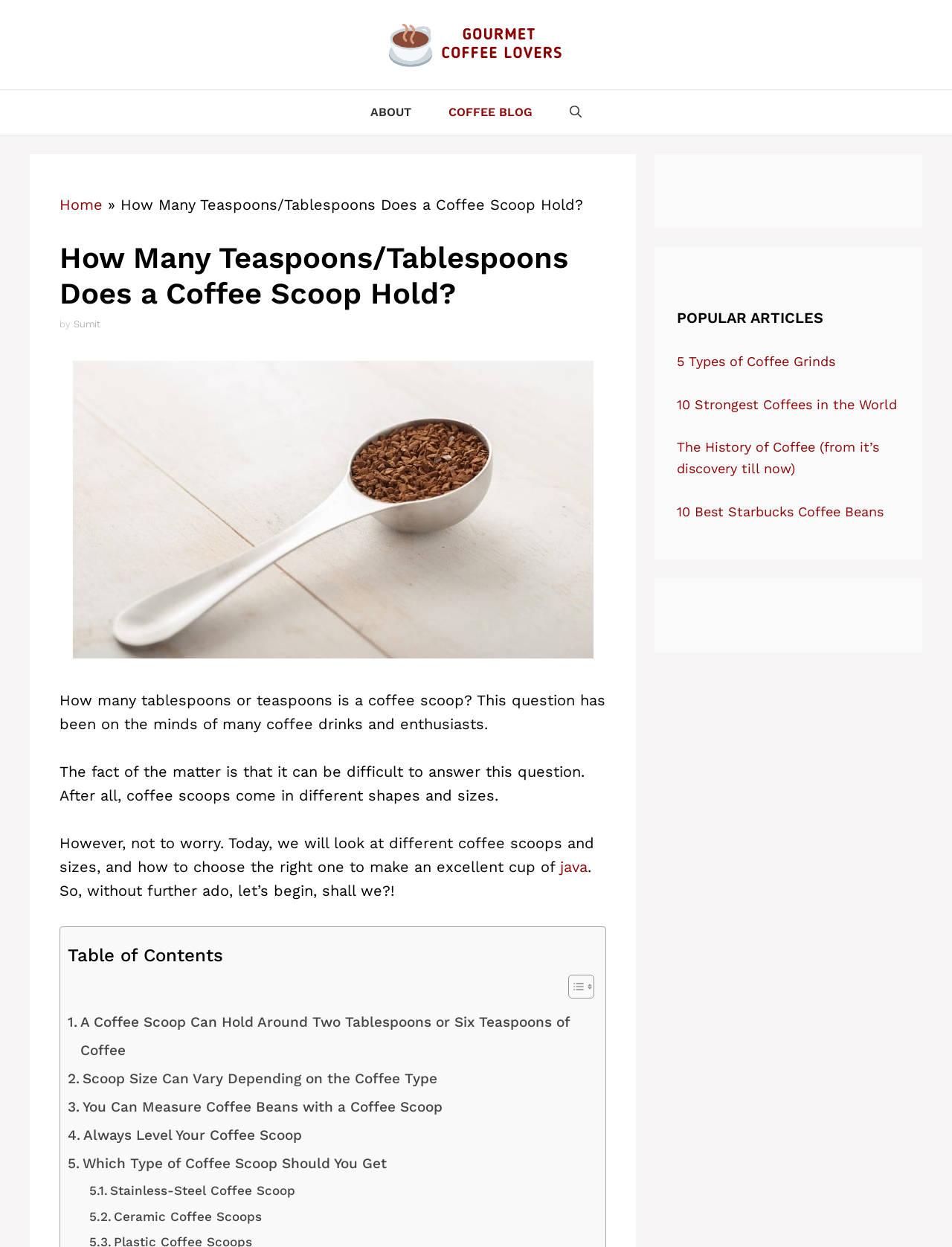Pinpoint the bounding box coordinates for the area that should be clicked to perform the following instruction: "Open the search bar".

[0.579, 0.072, 0.63, 0.108]